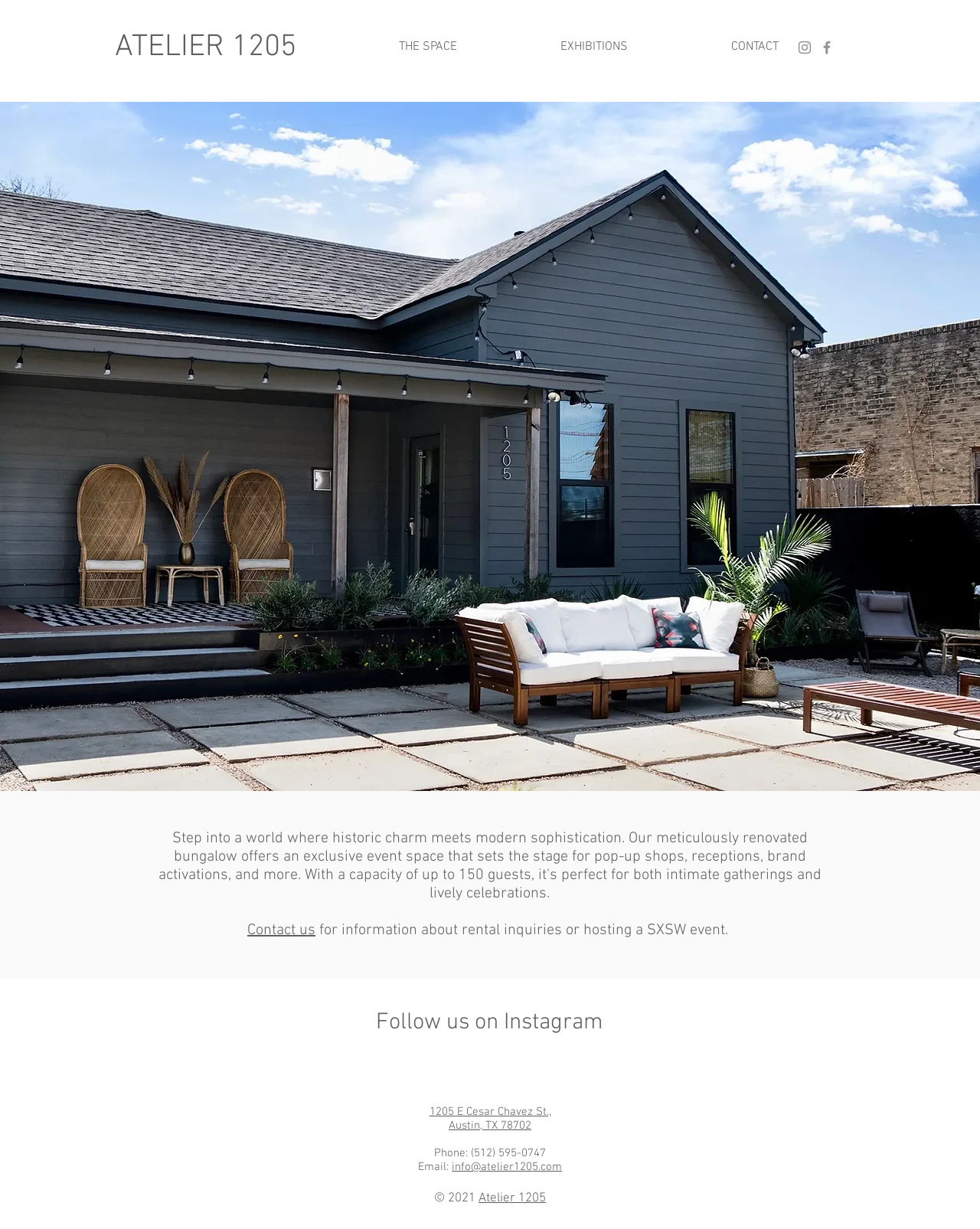Based on the image, please respond to the question with as much detail as possible:
What social media platform is featured in the social bar?

The social bar at the top of the page features links to the event space's Instagram and Facebook profiles, which are represented by their respective icons.